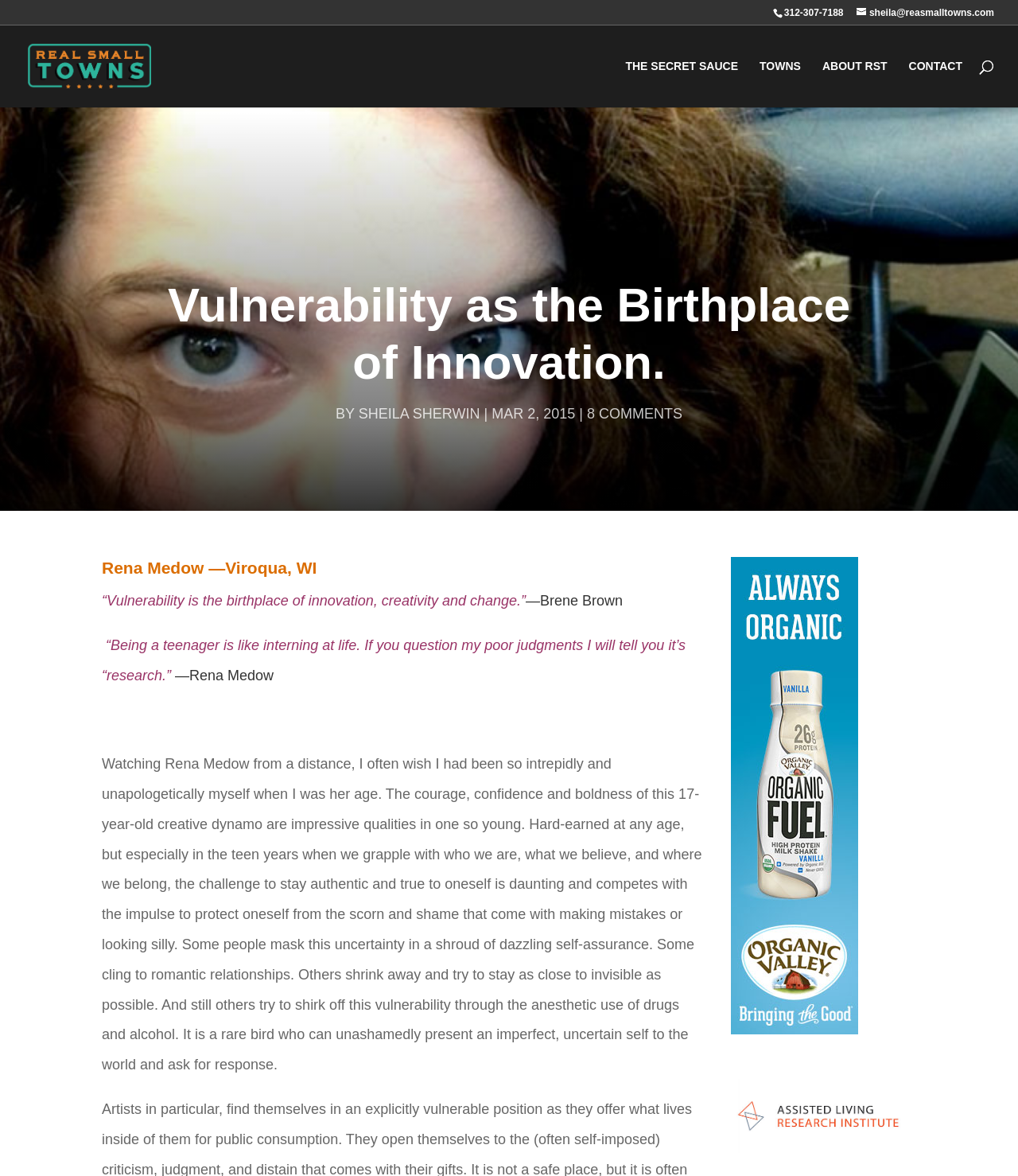What is the name of the town mentioned in the article?
With the help of the image, please provide a detailed response to the question.

I found the name of the town by looking at the heading element with the bounding box coordinates [0.1, 0.473, 0.694, 0.499], which contains the text 'Rena Medow —Viroqua, WI'.